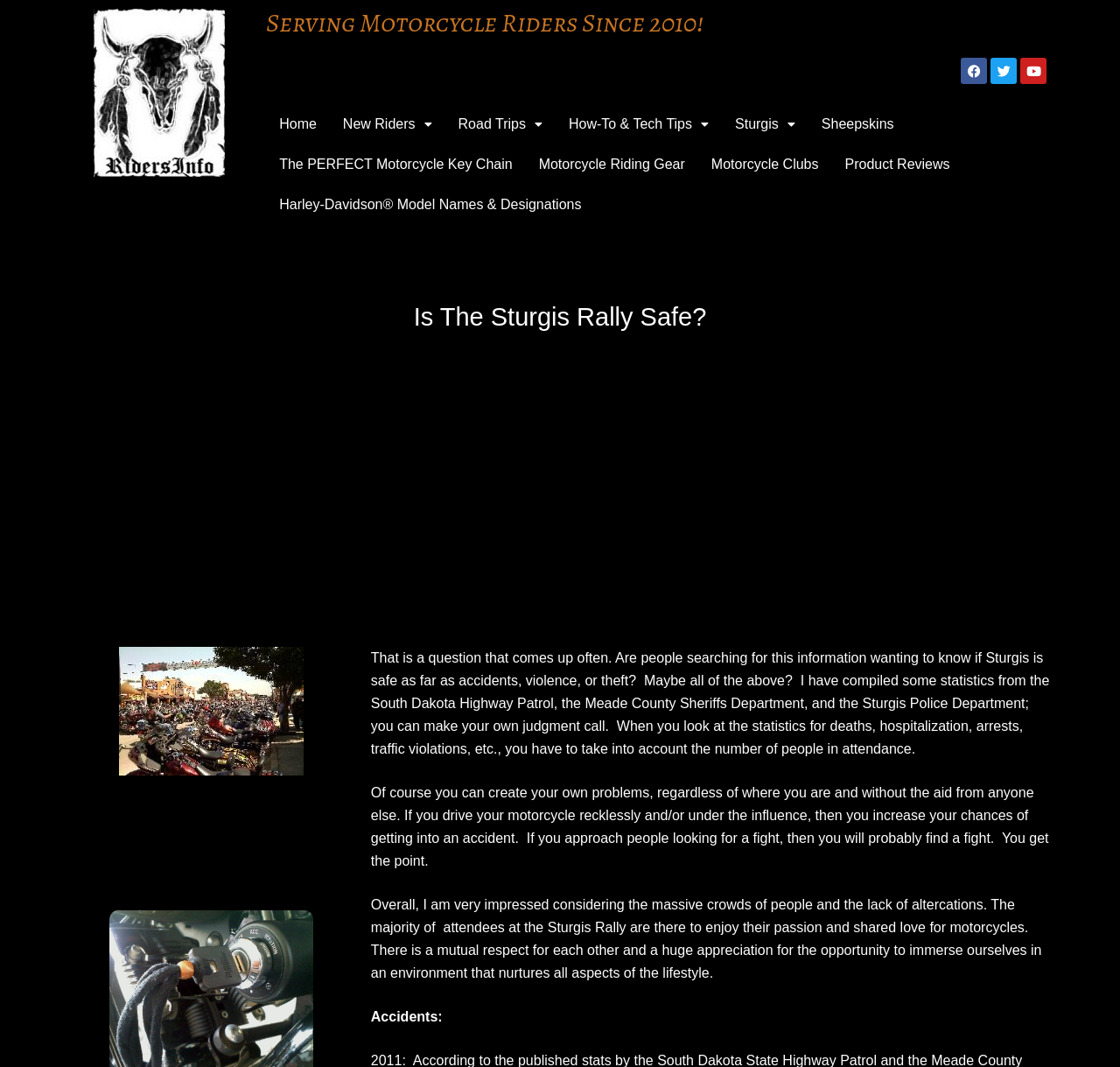Identify the bounding box coordinates of the region that needs to be clicked to carry out this instruction: "Check out the Motorcycle Riding Gear". Provide these coordinates as four float numbers ranging from 0 to 1, i.e., [left, top, right, bottom].

[0.469, 0.135, 0.623, 0.173]